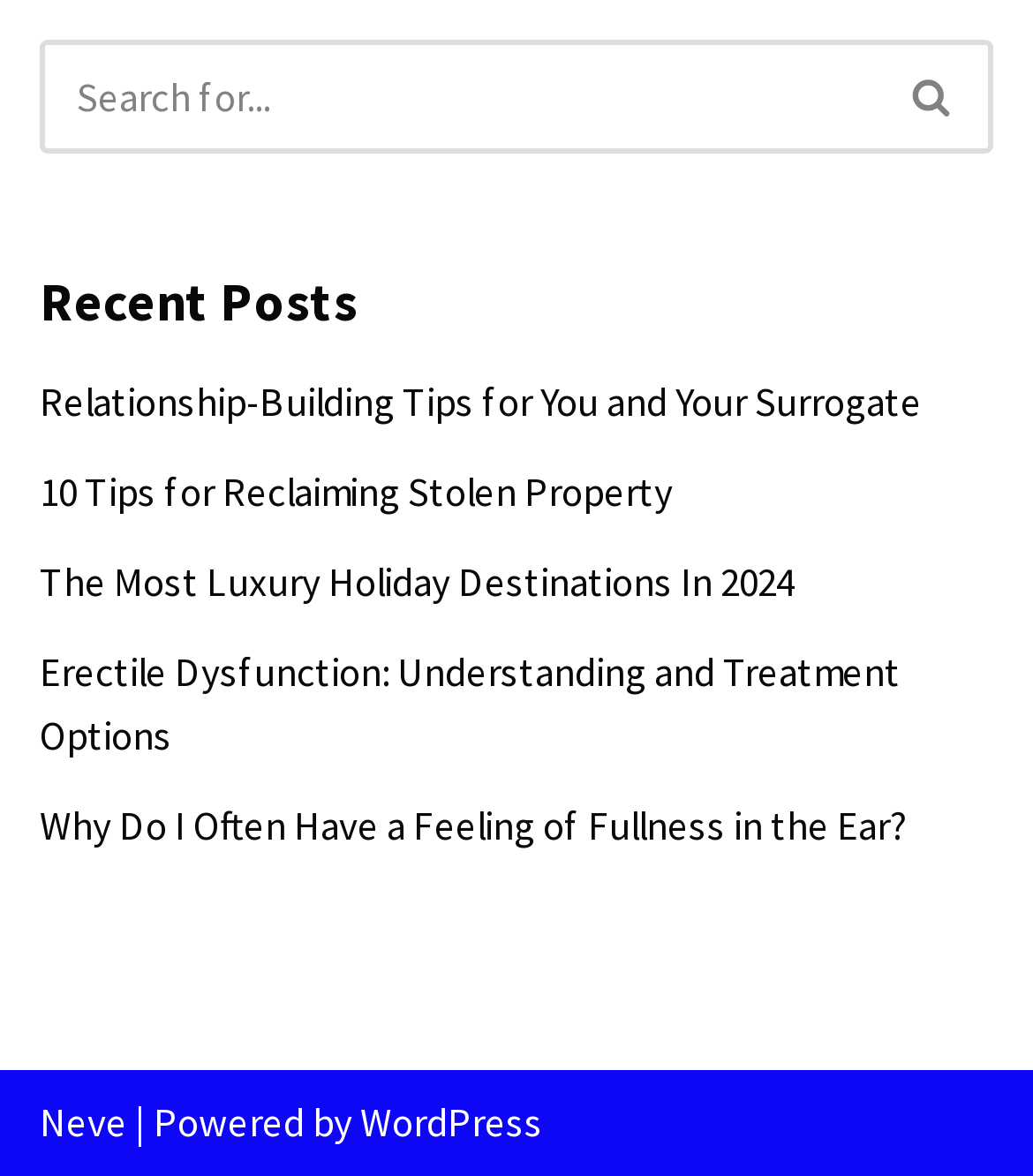What is the name of the theme or platform used by this website?
Please provide a detailed and comprehensive answer to the question.

The website credits 'Neve' and 'WordPress' at the bottom of the page, suggesting that Neve is the theme or platform used by this website, and WordPress is the content management system.